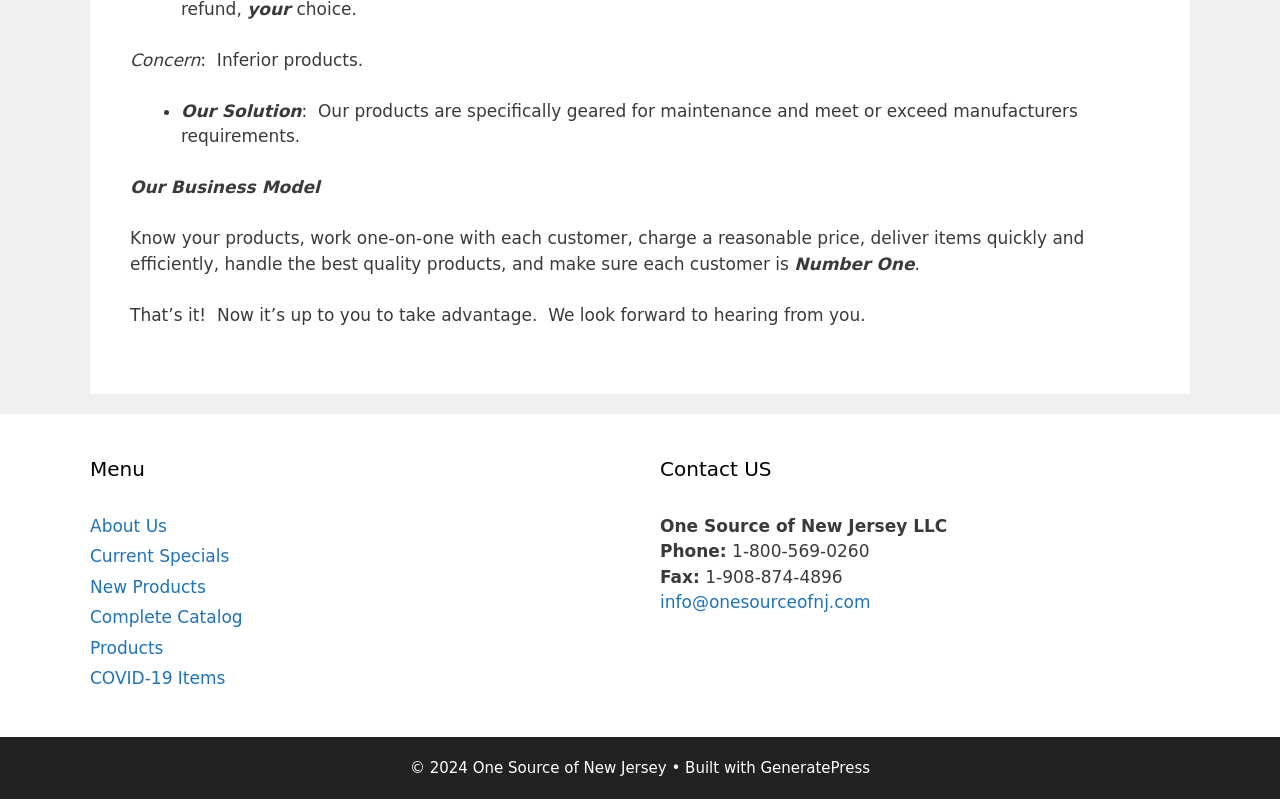Using the information in the image, give a detailed answer to the following question: What is the business model of One Source of New Jersey?

Based on the webpage, the business model of One Source of New Jersey is described in the section 'Our Business Model'. It states that they know their products, work one-on-one with each customer, charge a reasonable price, deliver items quickly and efficiently, handle the best quality products, and make sure each customer is satisfied.